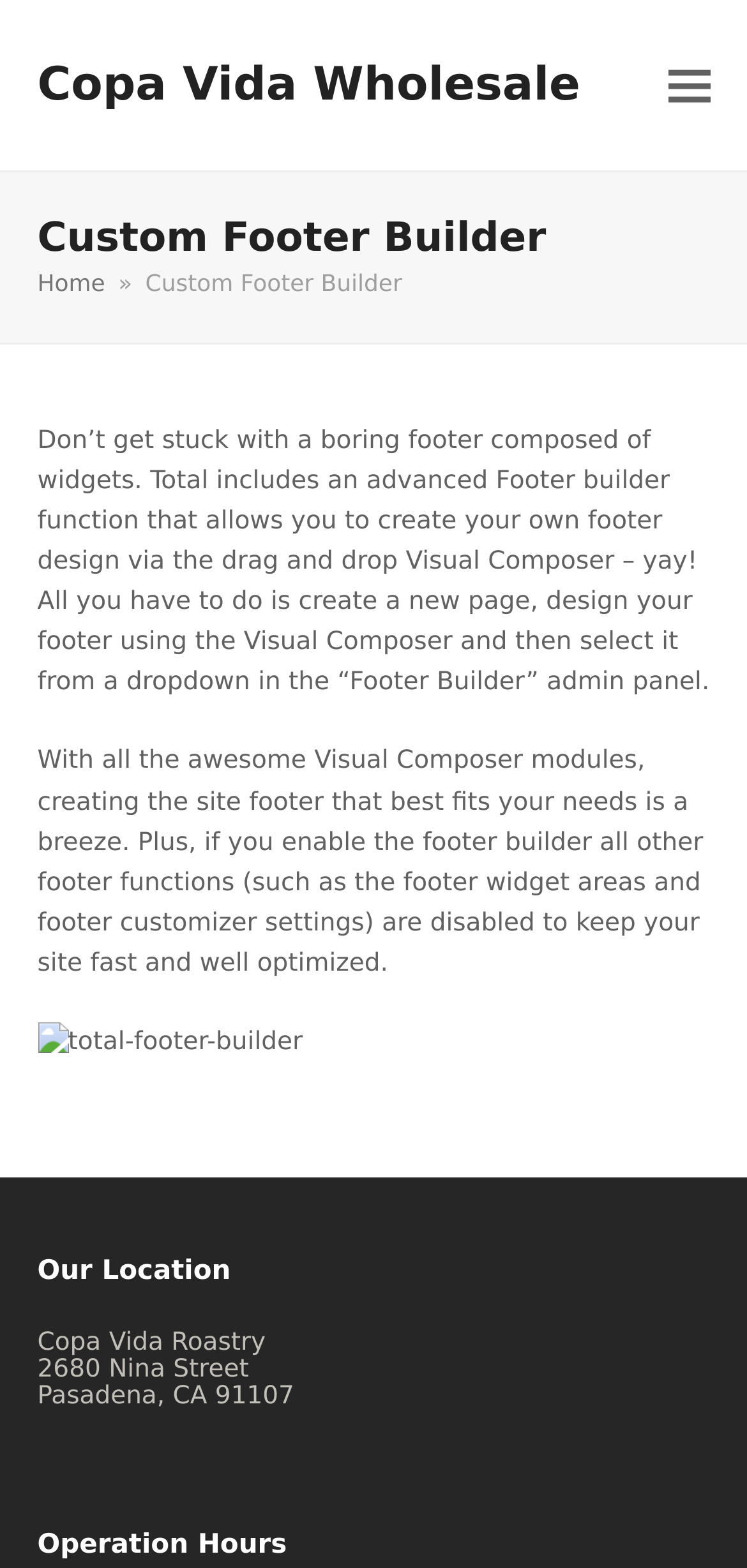Provide the text content of the webpage's main heading.

Custom Footer Builder